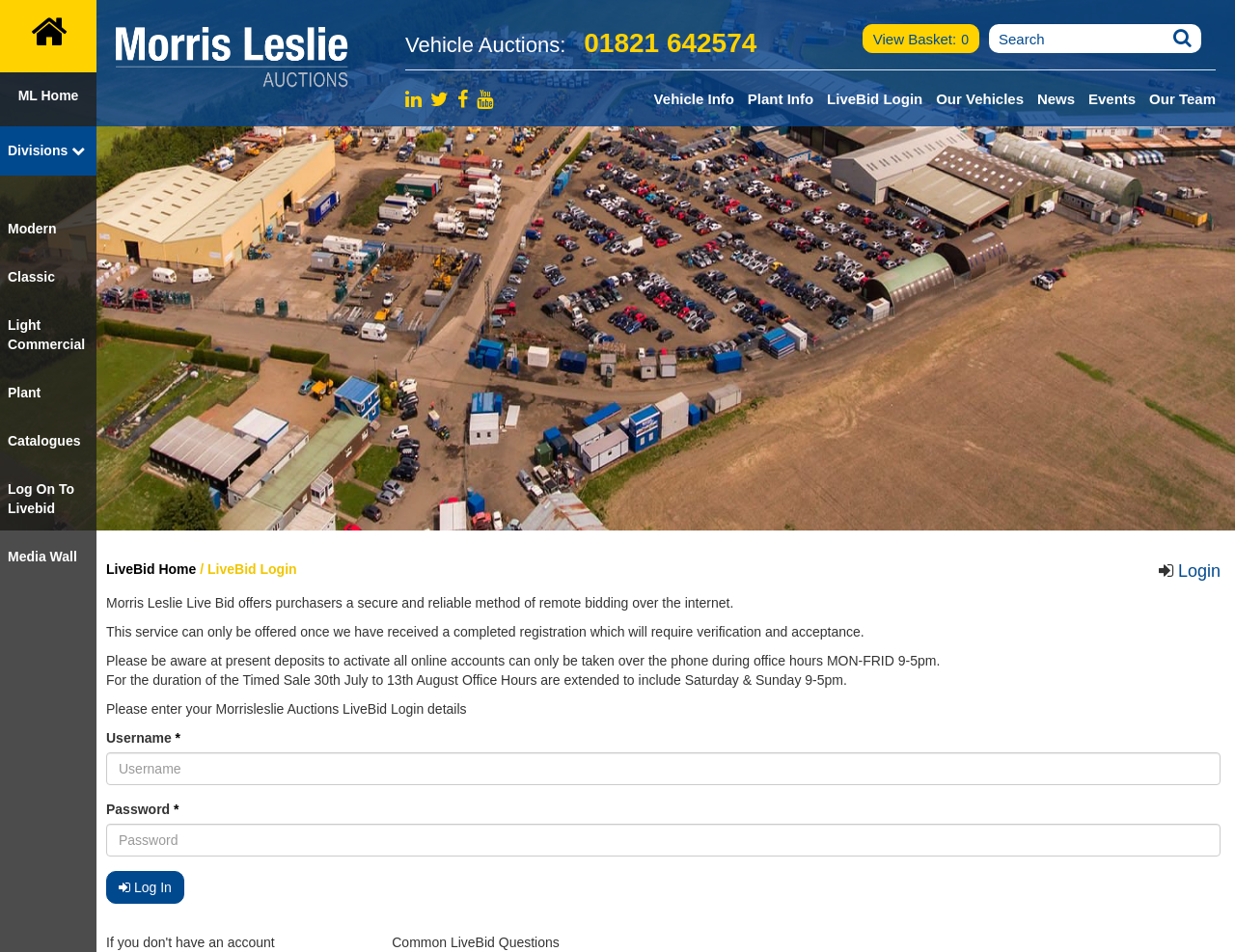Find the bounding box coordinates of the area to click in order to follow the instruction: "Search for something".

[0.801, 0.025, 0.973, 0.055]